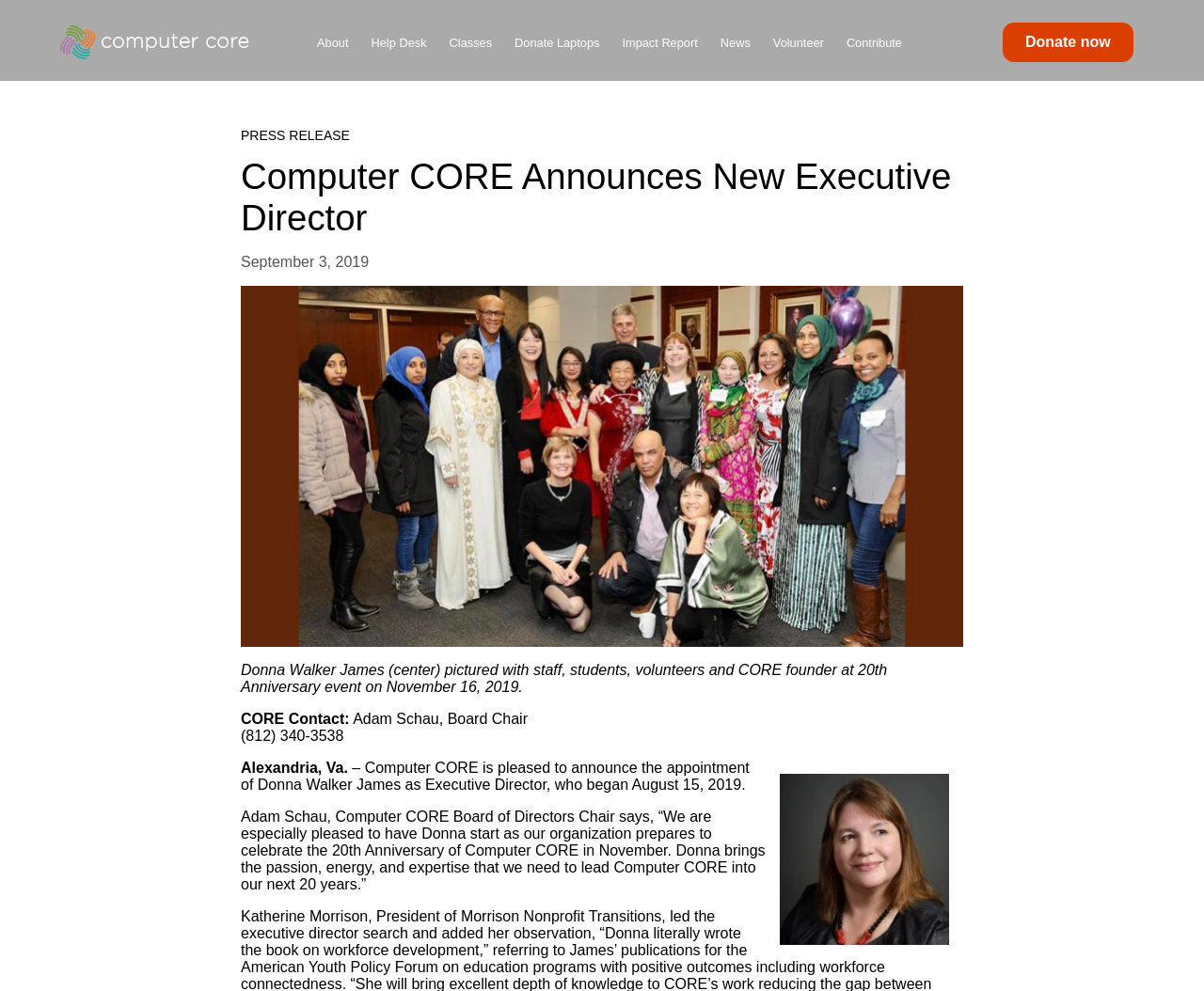Determine the bounding box coordinates of the region that needs to be clicked to achieve the task: "Read the 'Impact Report'".

[0.517, 0.036, 0.58, 0.05]